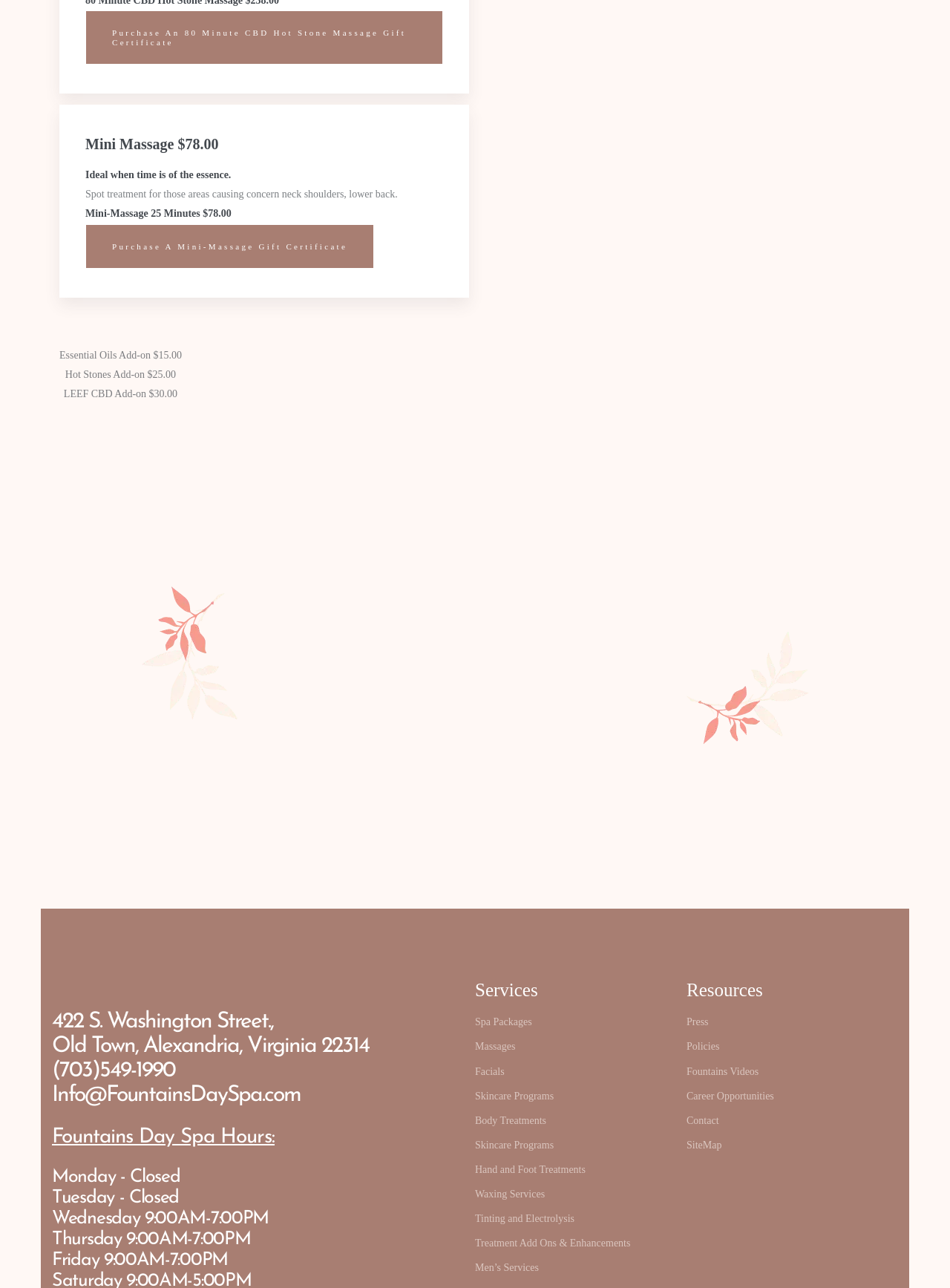Find the bounding box coordinates of the element to click in order to complete this instruction: "View mini massage details". The bounding box coordinates must be four float numbers between 0 and 1, denoted as [left, top, right, bottom].

[0.09, 0.105, 0.234, 0.12]